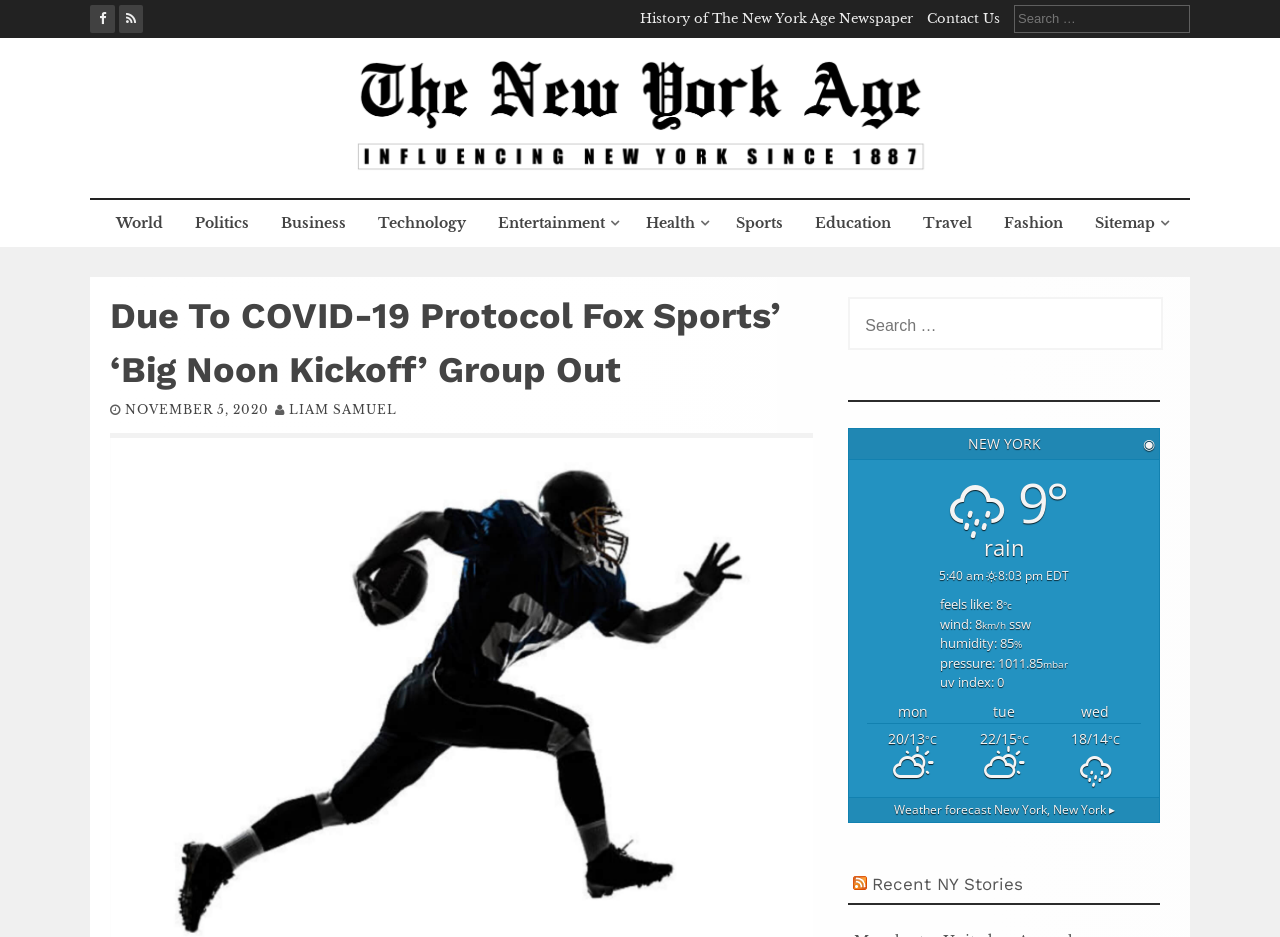Provide a one-word or short-phrase answer to the question:
How many categories are available in the top menu?

9